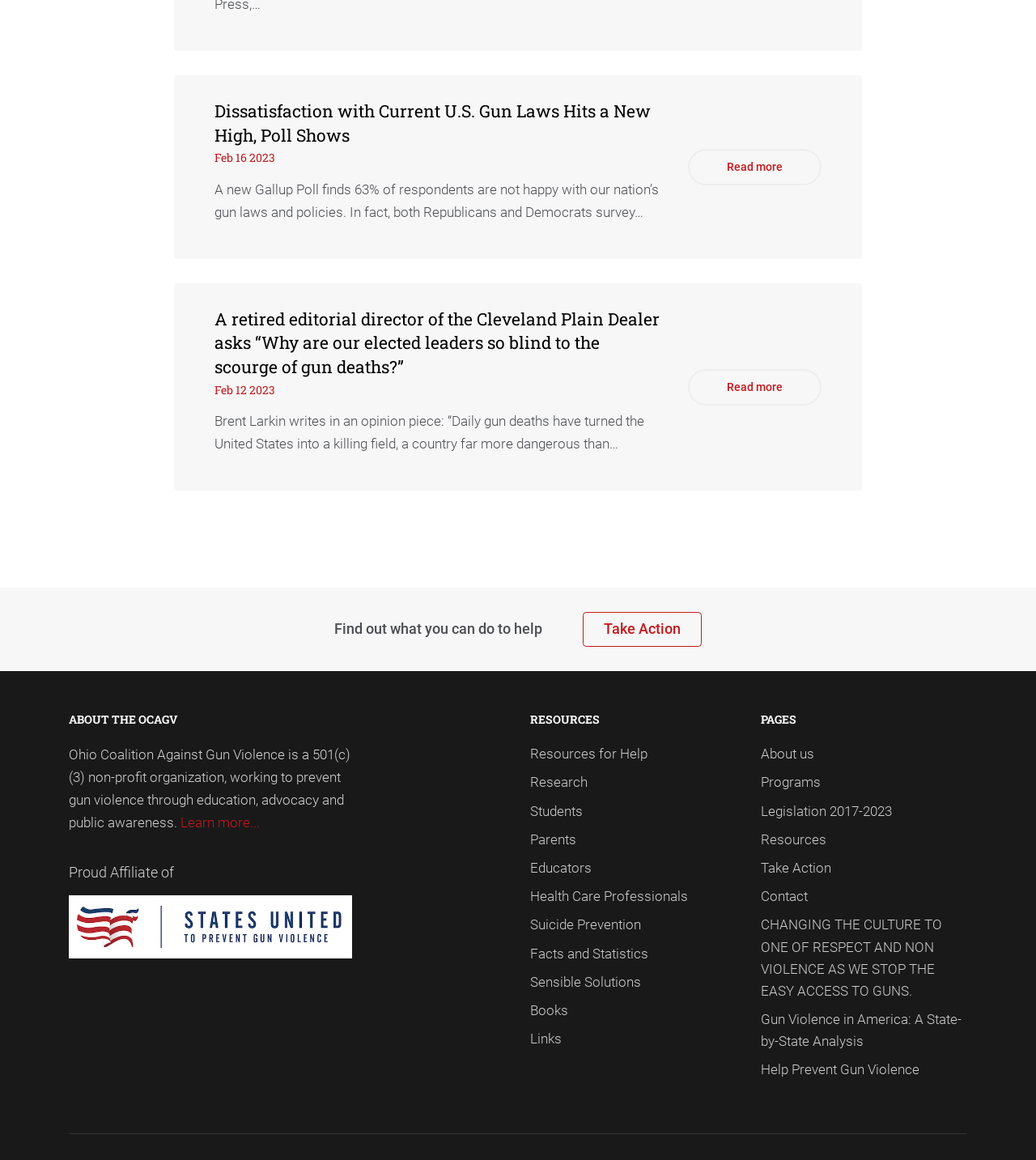Please give a succinct answer using a single word or phrase:
What is the purpose of the 'Take Action' link?

To help prevent gun violence